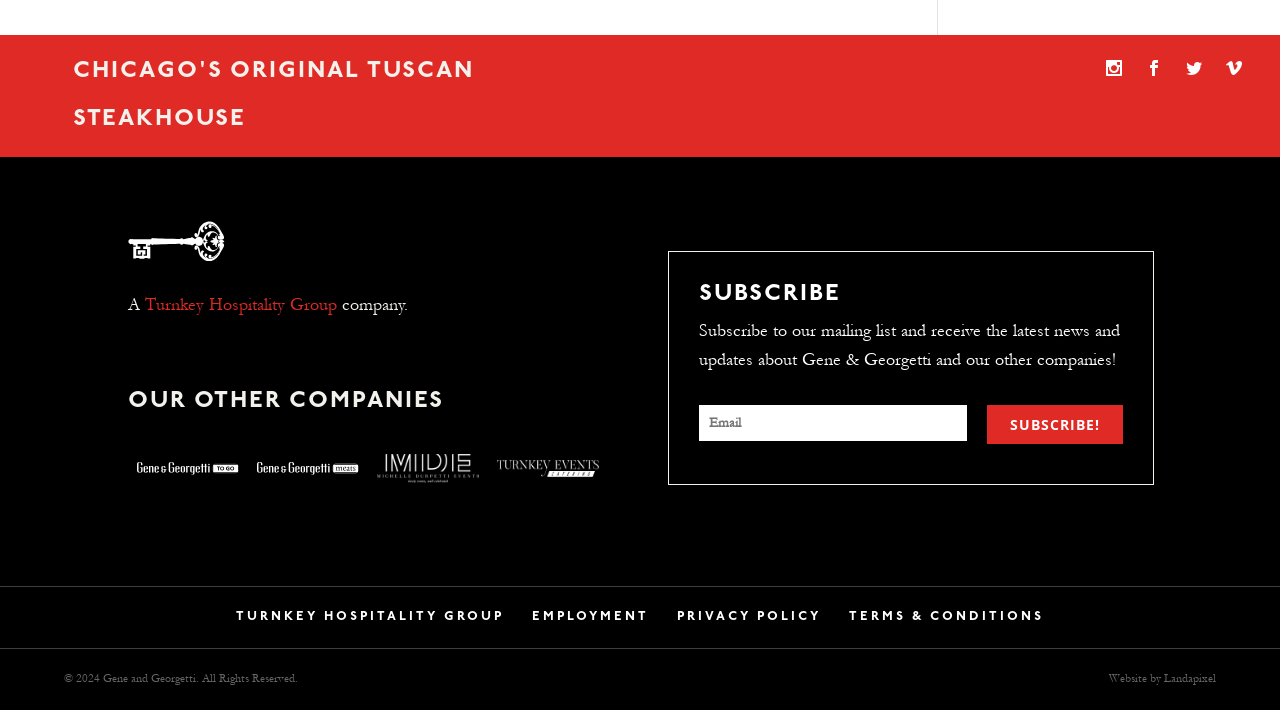What is the purpose of the textbox?
Use the information from the screenshot to give a comprehensive response to the question.

The purpose of the textbox can be inferred from its label 'Email' and its proximity to the button 'SUBSCRIBE!' and the text 'Subscribe to our mailing list and receive the latest news and updates about Gene & Georgetti and our other companies!'.